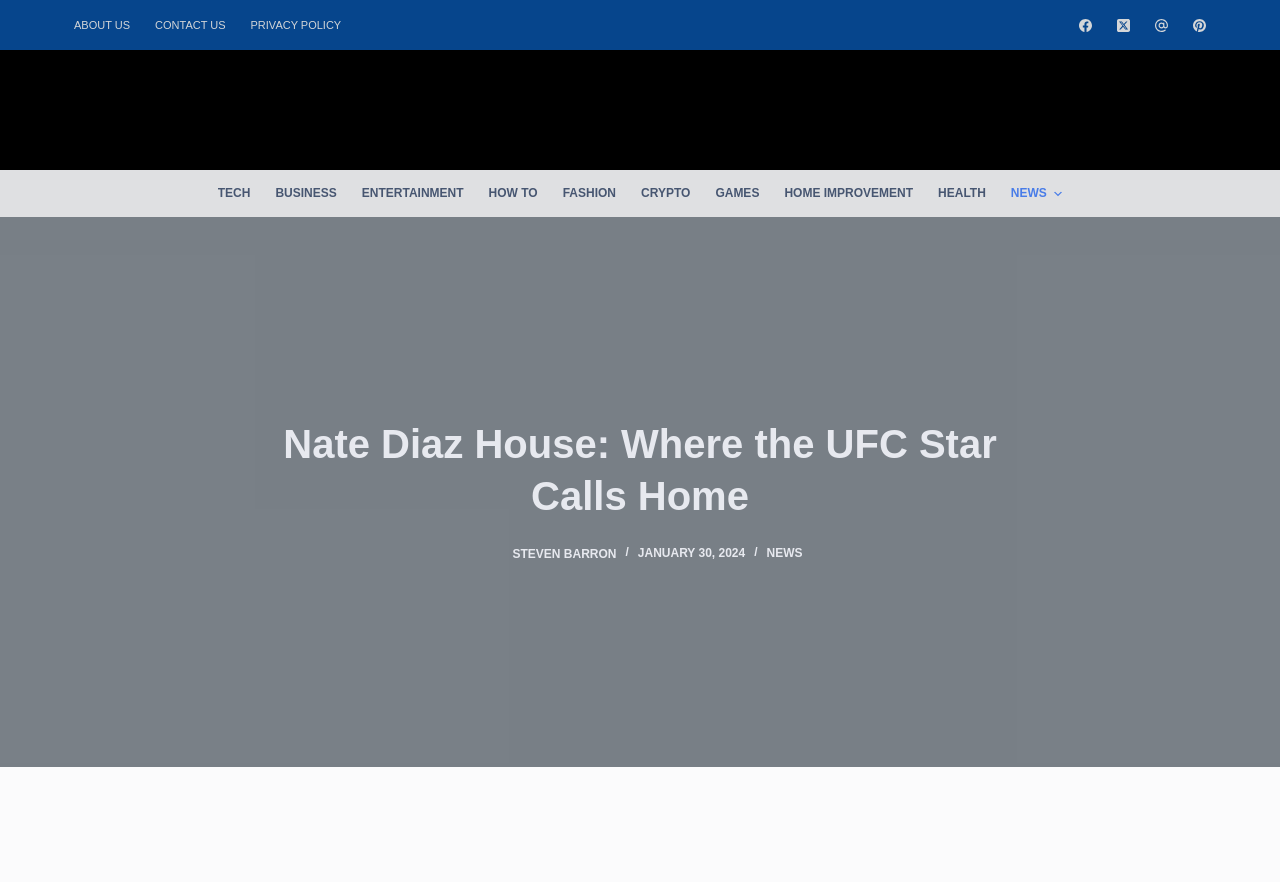What is the name of the author of the article?
Could you answer the question in a detailed manner, providing as much information as possible?

I found the author's name by looking at the link below the main heading, which says 'Steven Barron', and also confirmed by the image with the same name.